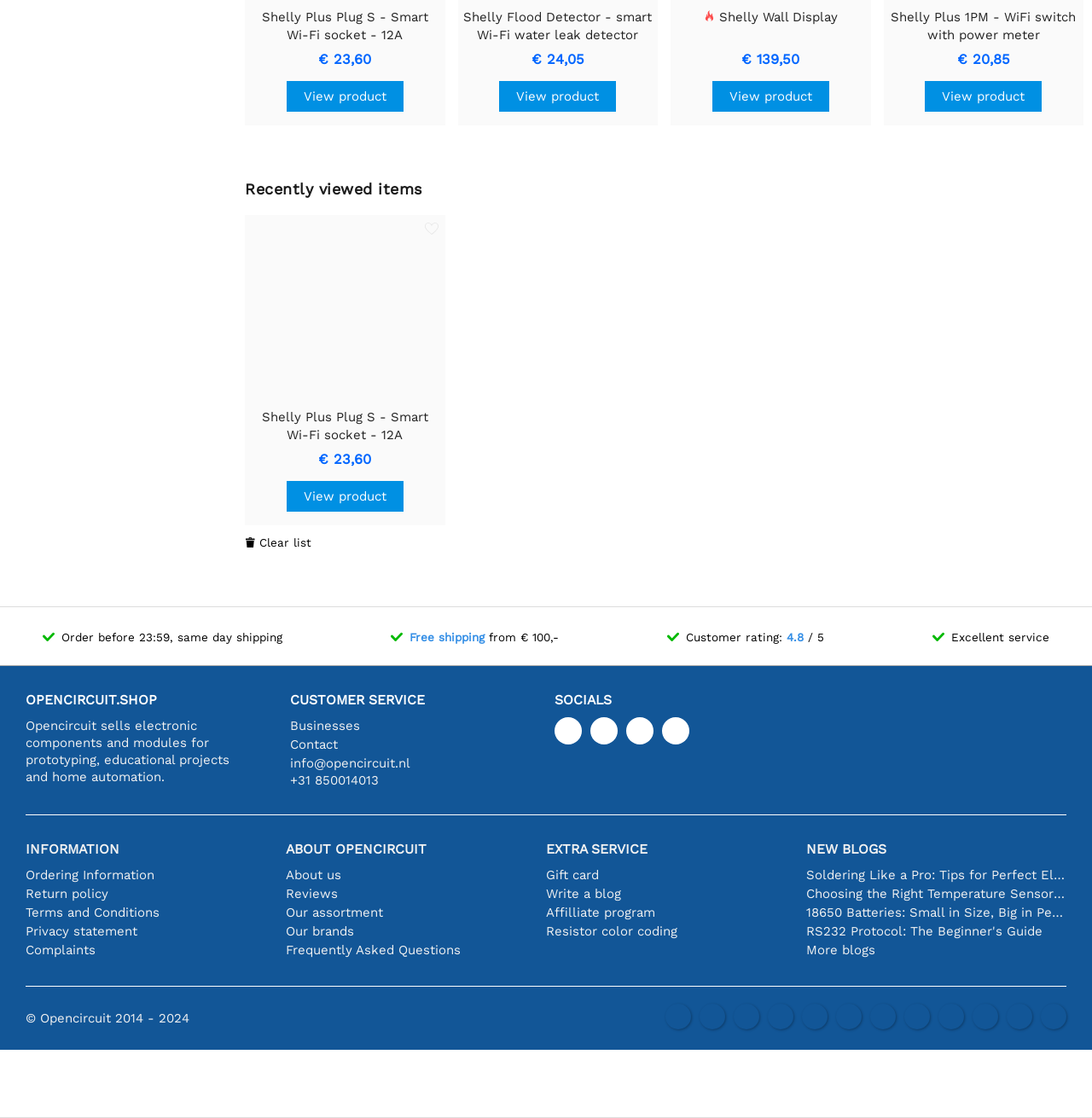What is the name of the company?
Based on the image, answer the question with a single word or brief phrase.

Opencircuit